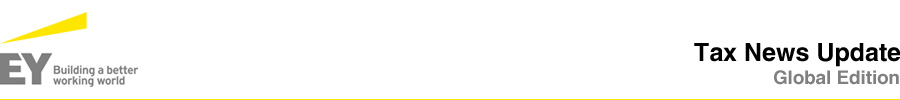Use the information in the screenshot to answer the question comprehensively: What is the name of the publication?

The name of the publication can be found in the header of the image, which prominently features the EY logo and the tagline 'Building a better working world'. The publication's name is written in a clear and concise manner, indicating that it is a global edition of the 'Tax News Update'.